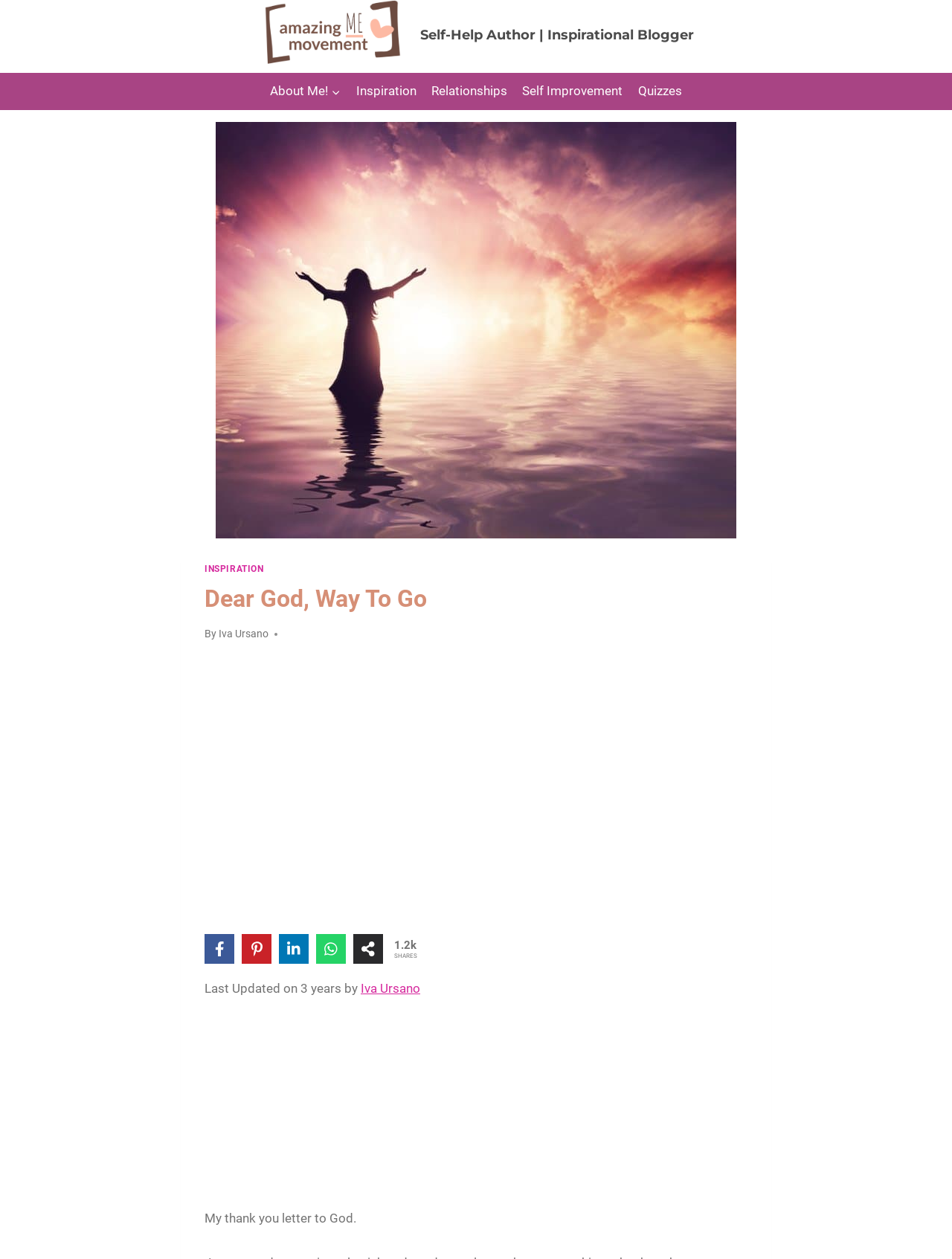What is the author's name?
Could you answer the question with a detailed and thorough explanation?

The author's name can be found in the section 'By' which is located below the heading 'Dear God, Way To Go'. The text 'By' is followed by the author's name 'Iva Ursano' which is a link.